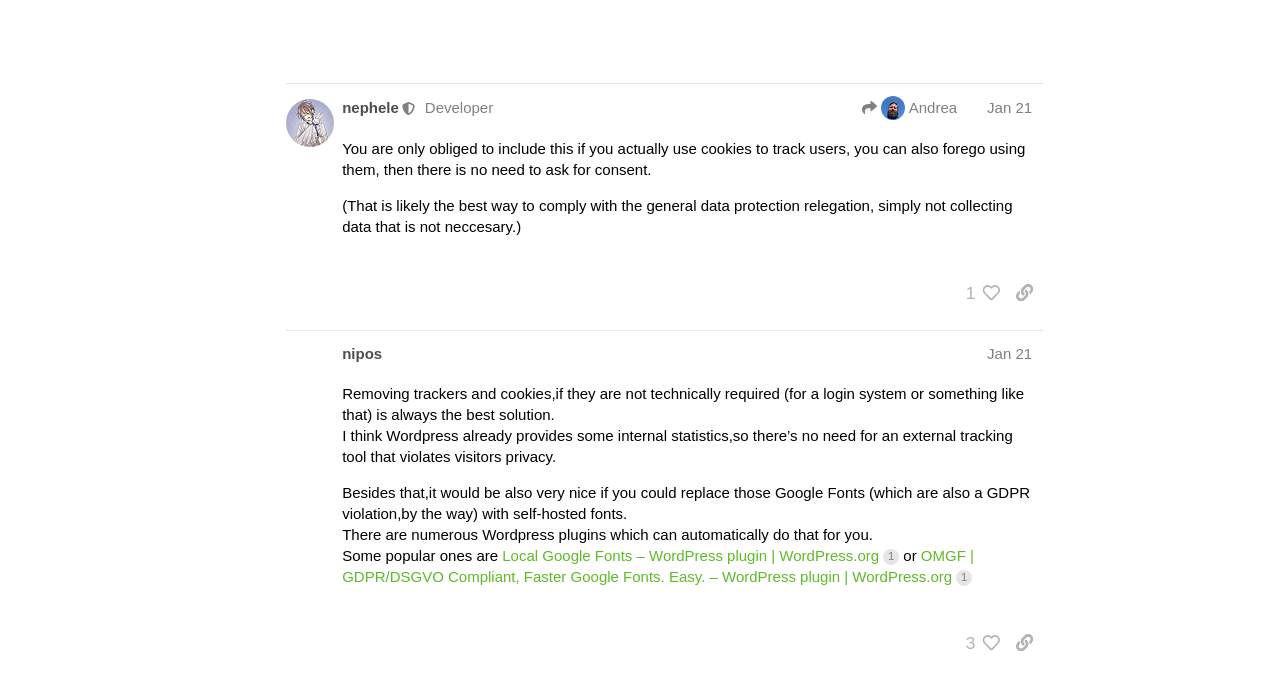What is the date of the post '#43 by @KitsunePrefecture'?
Give a one-word or short phrase answer based on the image.

Jan 27